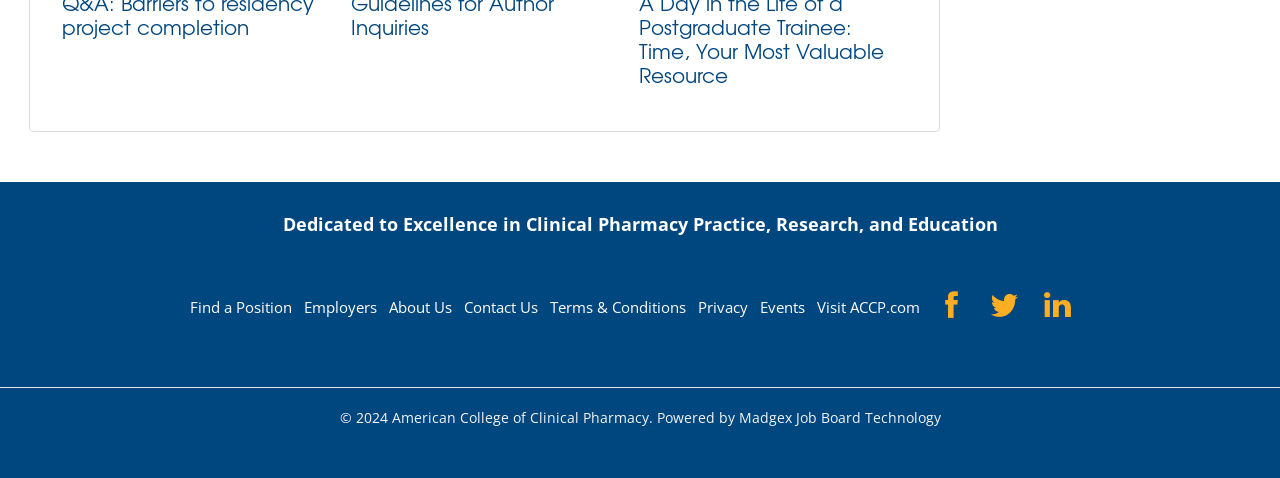Provide a brief response to the question below using a single word or phrase: 
How many main sections are there in the footer?

2